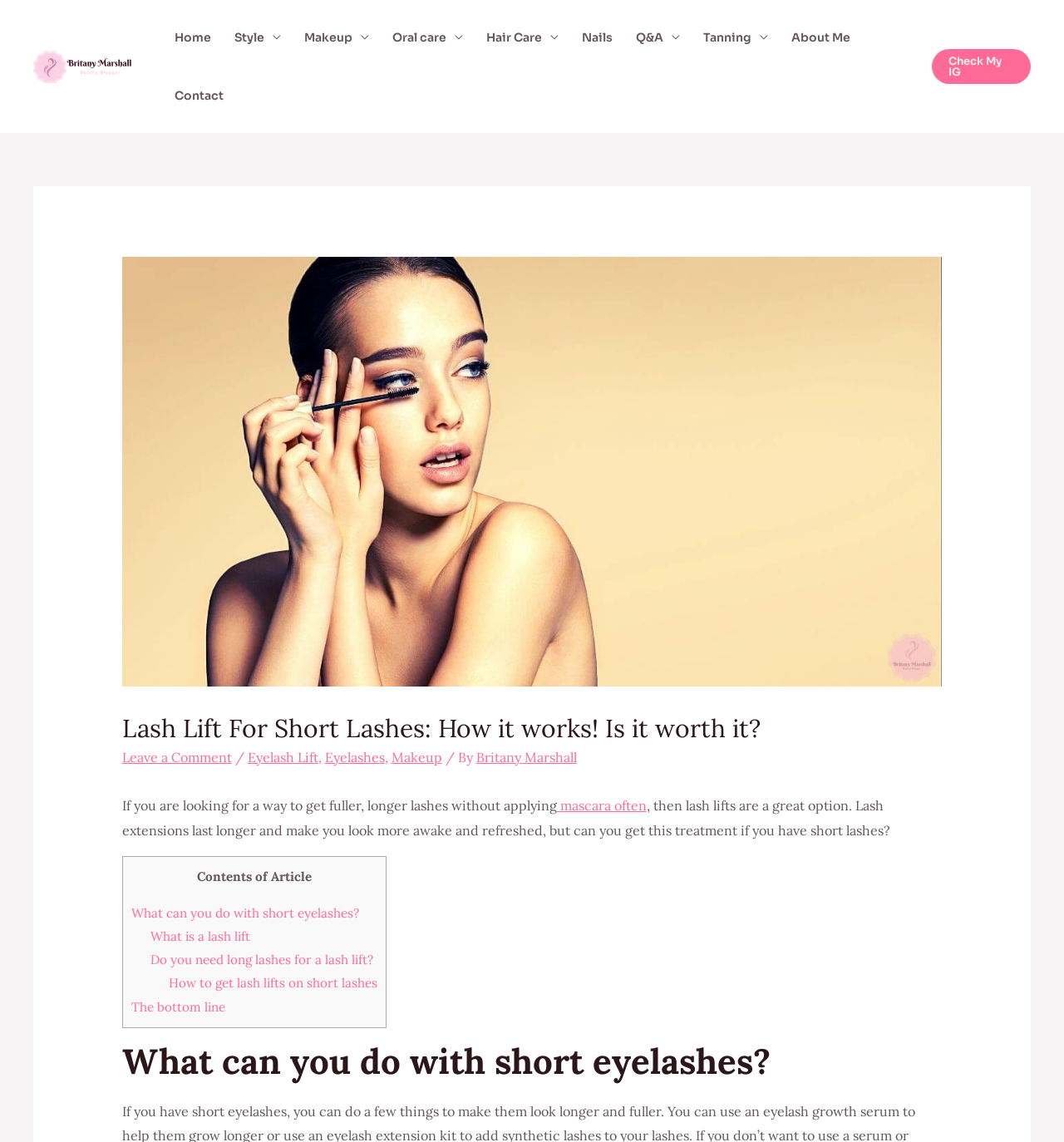Locate and generate the text content of the webpage's heading.

Lash Lift For Short Lashes: How it works! Is it worth it?